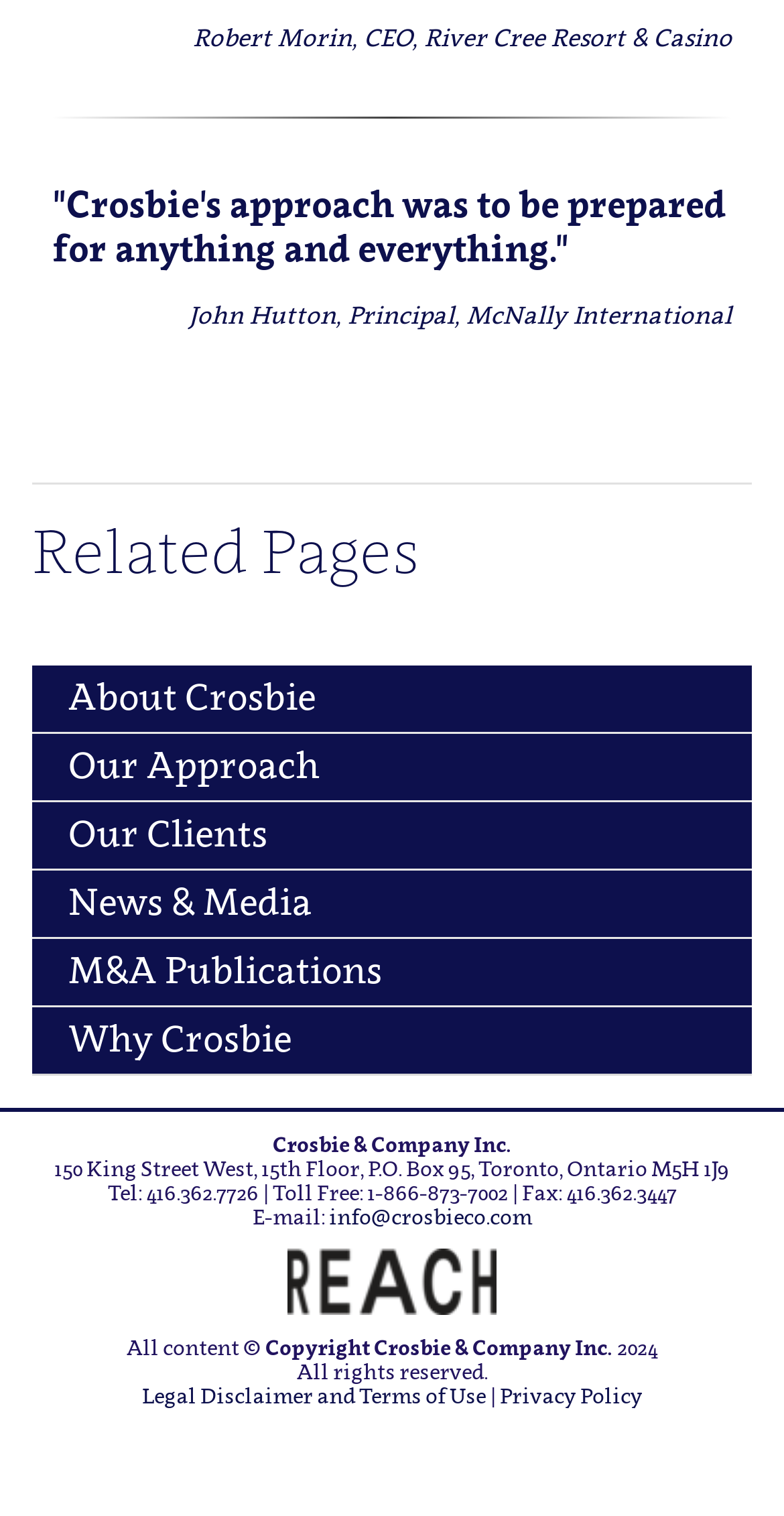Please study the image and answer the question comprehensively:
What is the copyright year of Crosbie & Company Inc.?

The answer can be found in the StaticText element with the bounding box coordinates [0.782, 0.88, 0.838, 0.896], which displays the copyright year of Crosbie & Company Inc.